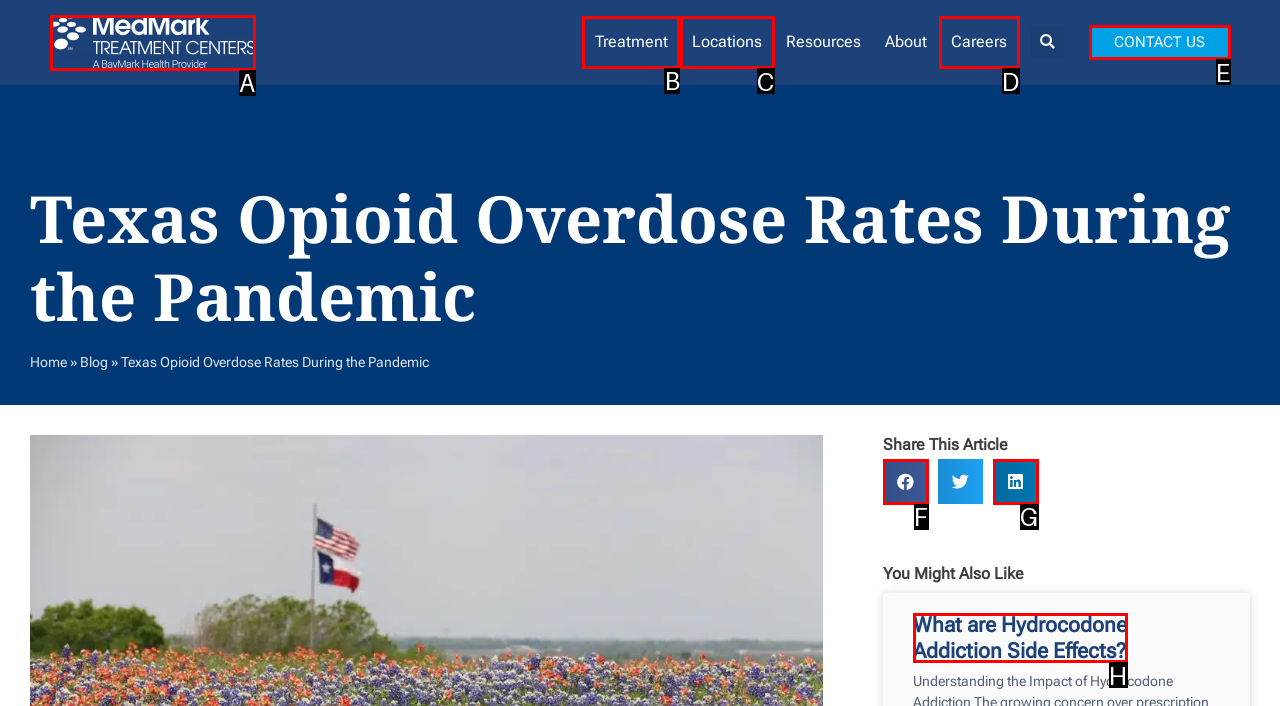Tell me the letter of the UI element I should click to accomplish the task: Go to Treatment page based on the choices provided in the screenshot.

B